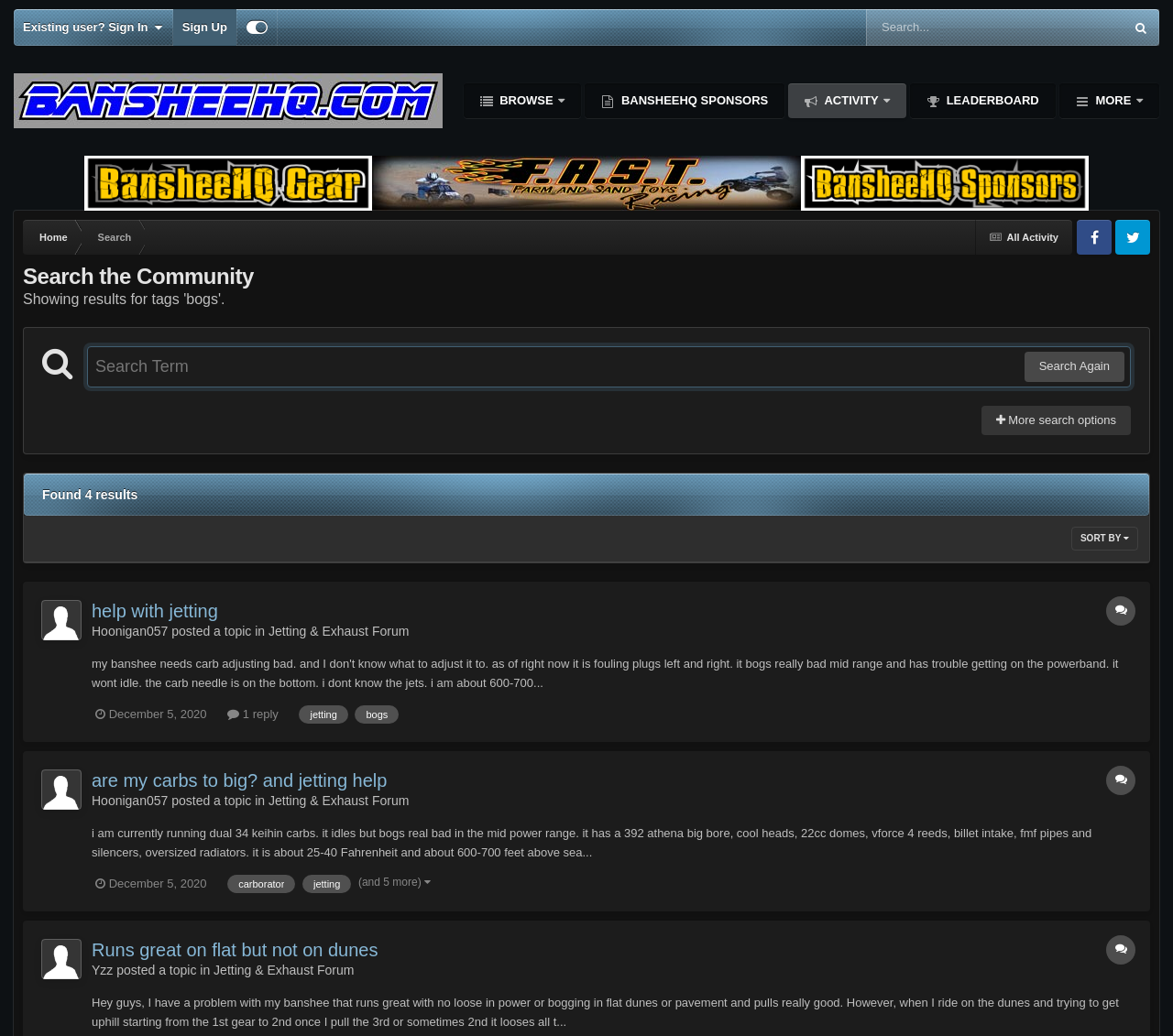Please specify the bounding box coordinates in the format (top-left x, top-left y, bottom-right x, bottom-right y), with all values as floating point numbers between 0 and 1. Identify the bounding box of the UI element described by: Jetting & Exhaust Forum

[0.182, 0.929, 0.302, 0.943]